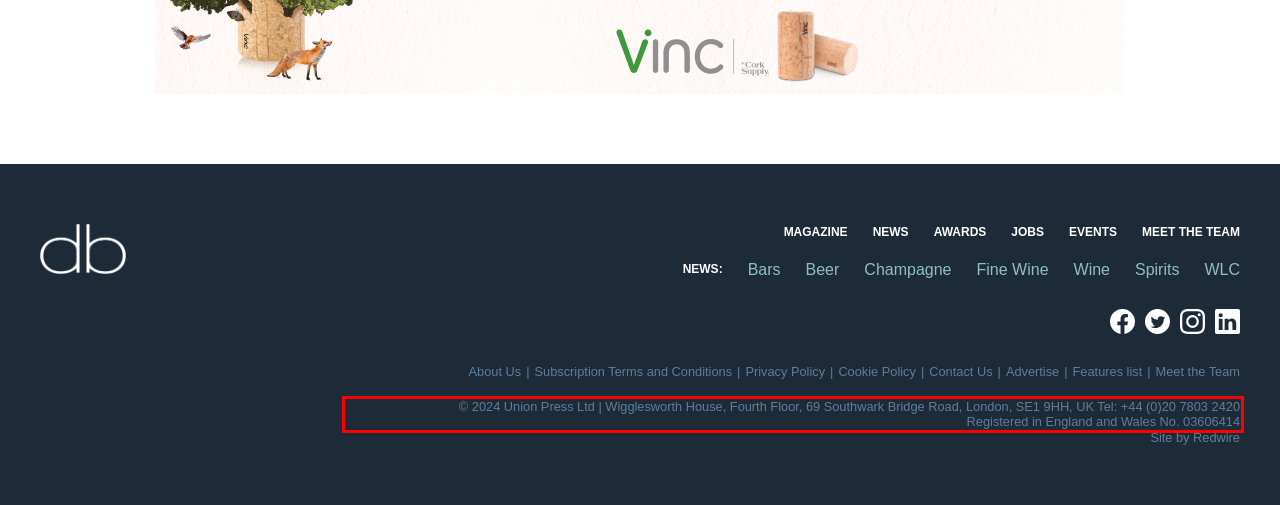Please analyze the provided webpage screenshot and perform OCR to extract the text content from the red rectangle bounding box.

© 2024 Union Press Ltd | Wigglesworth House, Fourth Floor, 69 Southwark Bridge Road, London, SE1 9HH, UK Tel: +44 (0)20 7803 2420 Registered in England and Wales No. 03606414